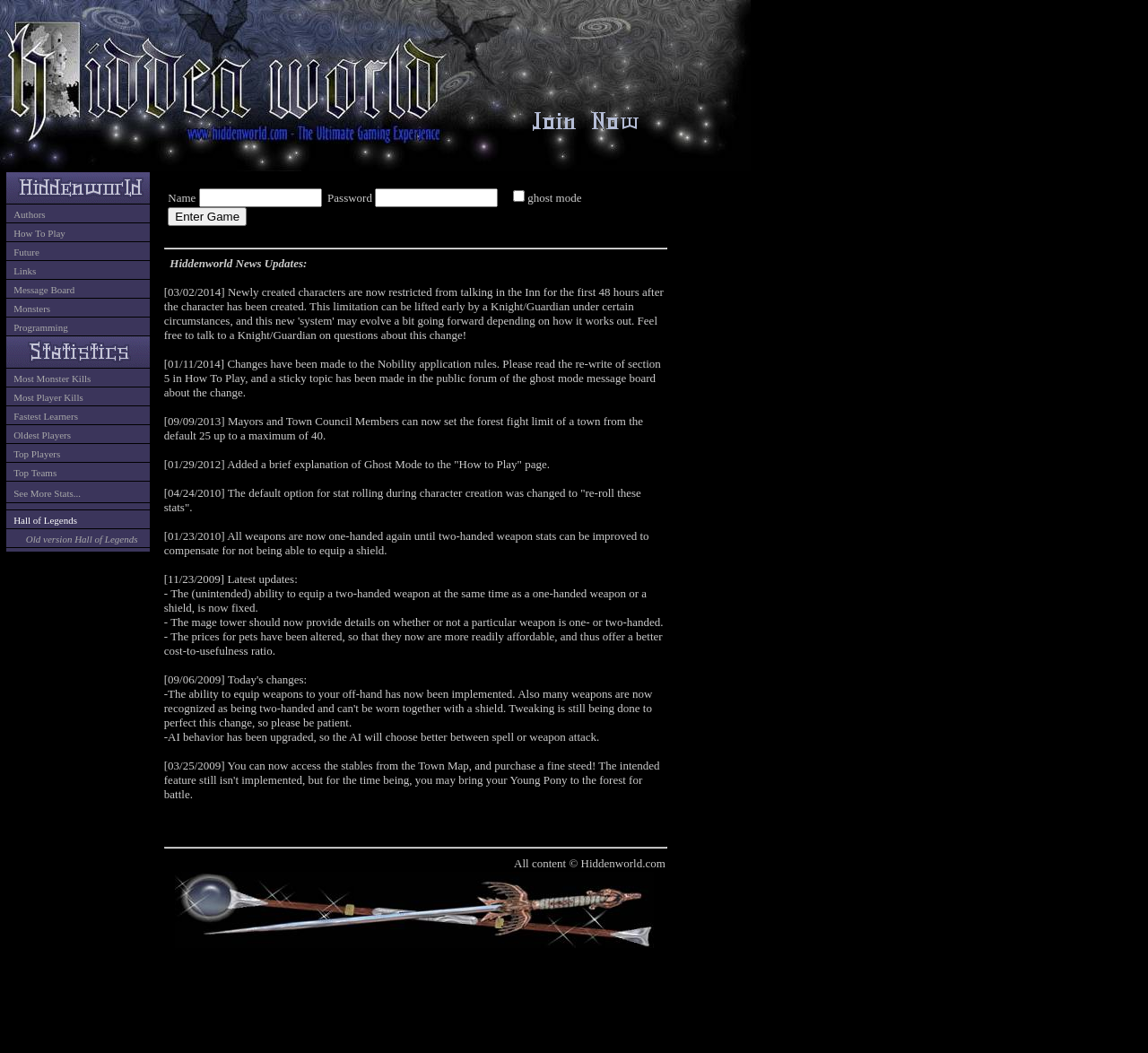Extract the bounding box for the UI element that matches this description: "Most Player Kills".

[0.006, 0.368, 0.131, 0.385]